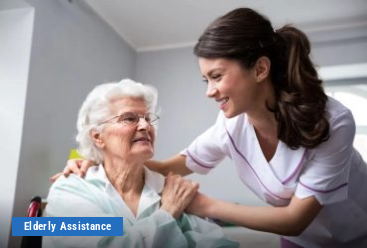What is the setting of the image?
Answer the question in a detailed and comprehensive manner.

The caption describes the image as taking place in a 'well-lit room', which, combined with the presence of a healthcare provider, suggests a healthcare setting, such as a hospital or clinic.